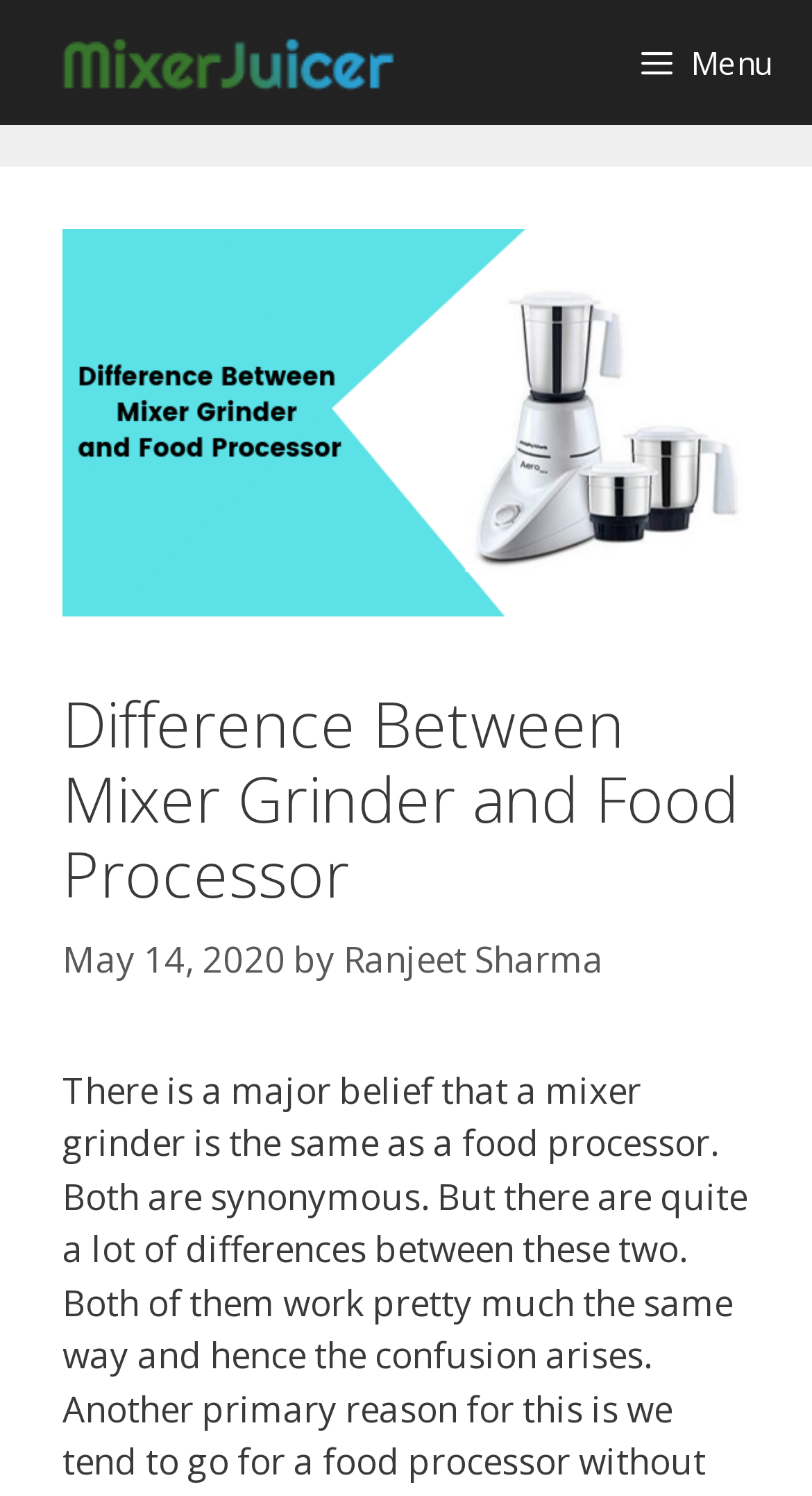Who is the author of the article?
Look at the image and answer with only one word or phrase.

Ranjeet Sharma